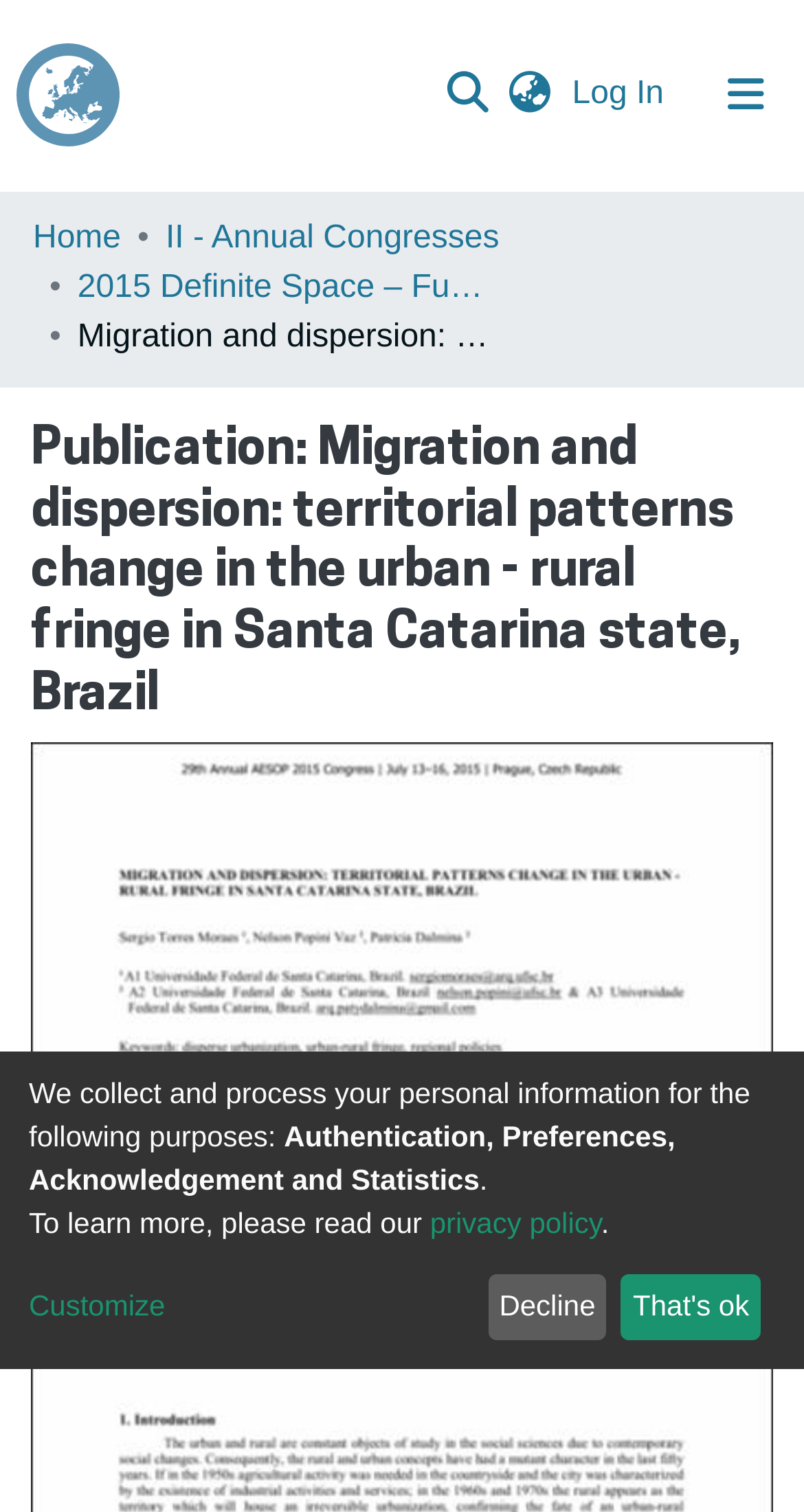Using the description: "alt="Repository logo"", identify the bounding box of the corresponding UI element in the screenshot.

[0.021, 0.022, 0.149, 0.104]